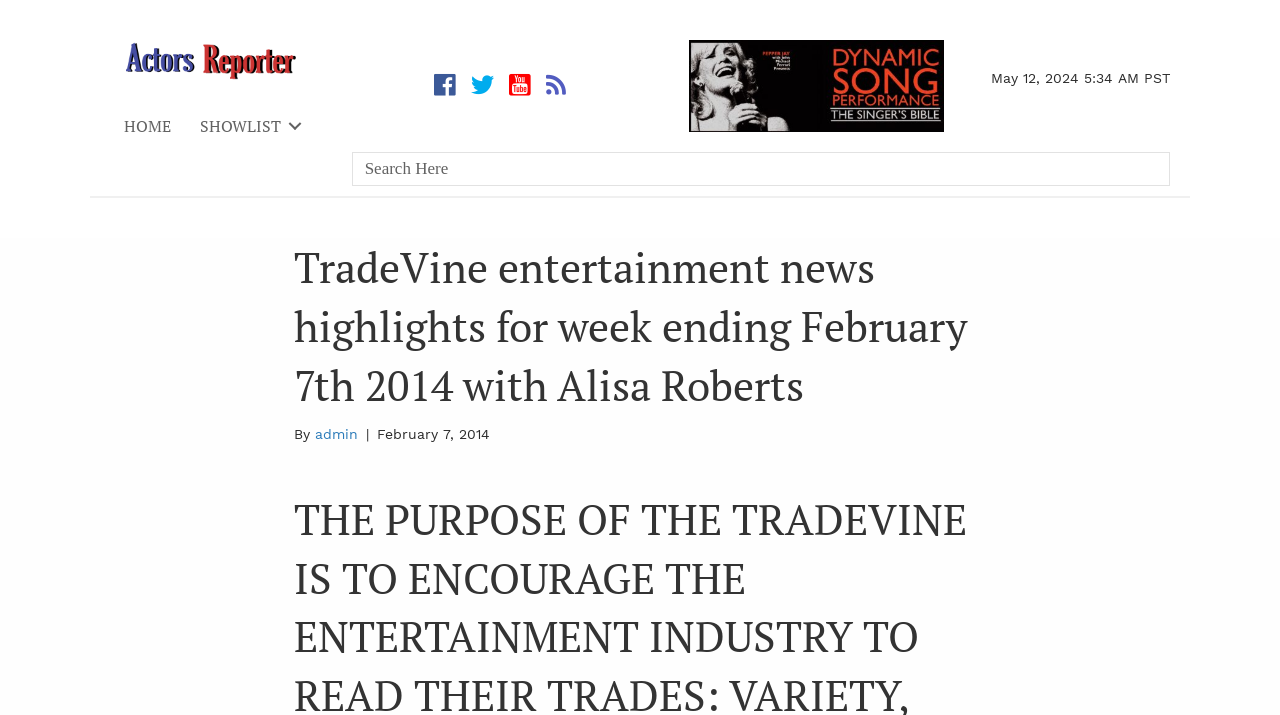Explain in detail what is displayed on the webpage.

The webpage is about TradeVine entertainment news highlights for the week ending February 7th, 2014, with Alisa Roberts. At the top left corner, there is the Actors Reporter LOGO, accompanied by a navigation menu with links to "HOME" and "SHOWLIST". 

Below the logo, there is a banner image with a dynamic song performance. On the top right corner, the current date and time, "May 12, 2024 5:34 AM PST", is displayed. 

In the main content area, there is a heading that summarizes the webpage's content, "TradeVine entertainment news highlights for week ending February 7th 2014 with Alisa Roberts". Below the heading, there is a byline that reads "By admin" and the date "February 7, 2014". 

There is also a text box on the page, but it is empty.